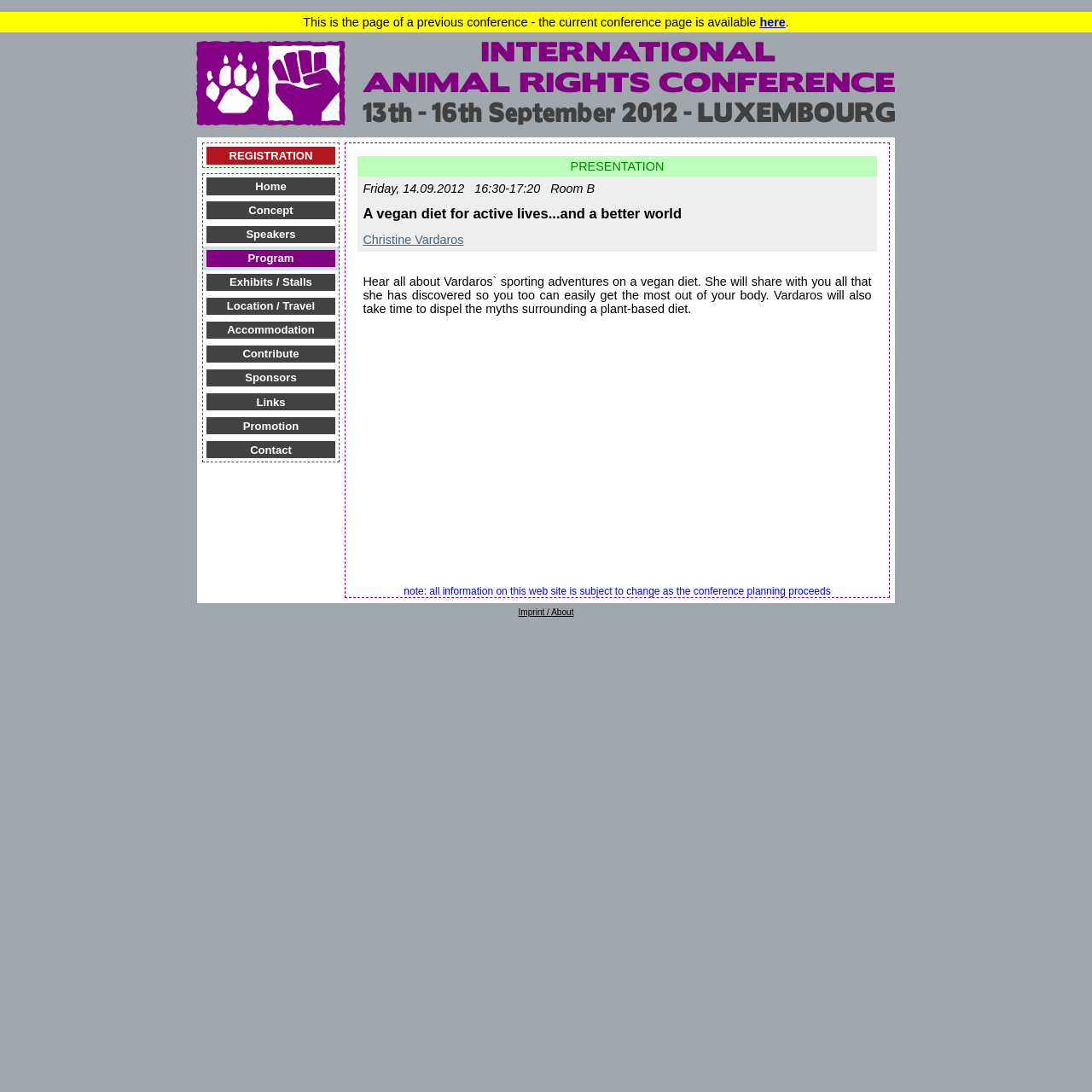Can you identify the bounding box coordinates of the clickable region needed to carry out this instruction: 'View the International Animal Rights Conference page'? The coordinates should be four float numbers within the range of 0 to 1, stated as [left, top, right, bottom].

[0.18, 0.106, 0.316, 0.118]